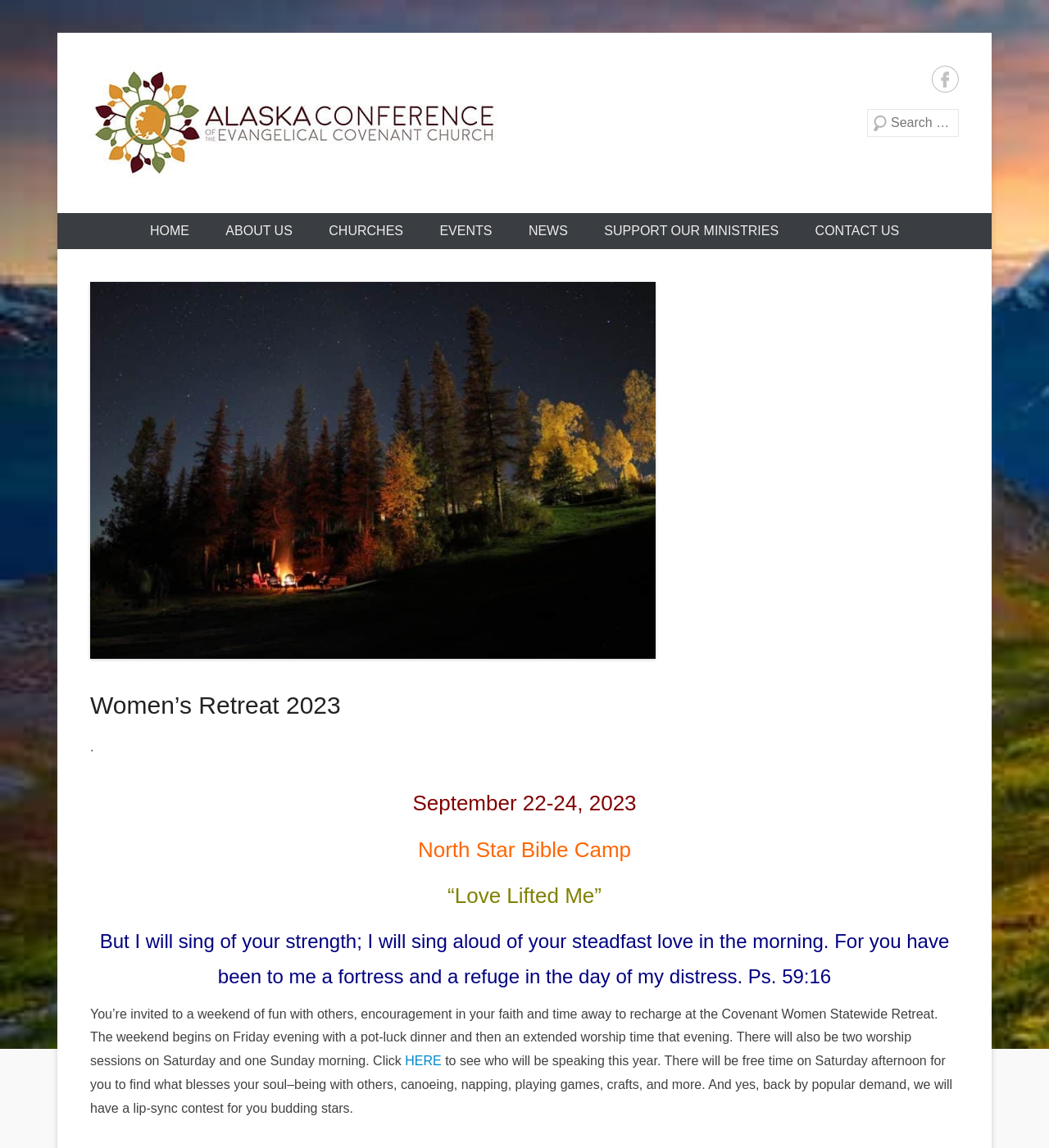What activity is back by popular demand?
Refer to the image and offer an in-depth and detailed answer to the question.

The activity that is back by popular demand can be found in the paragraph describing the schedule of the retreat, which mentions that the lip-sync contest is back by popular demand for attendees who are budding stars.